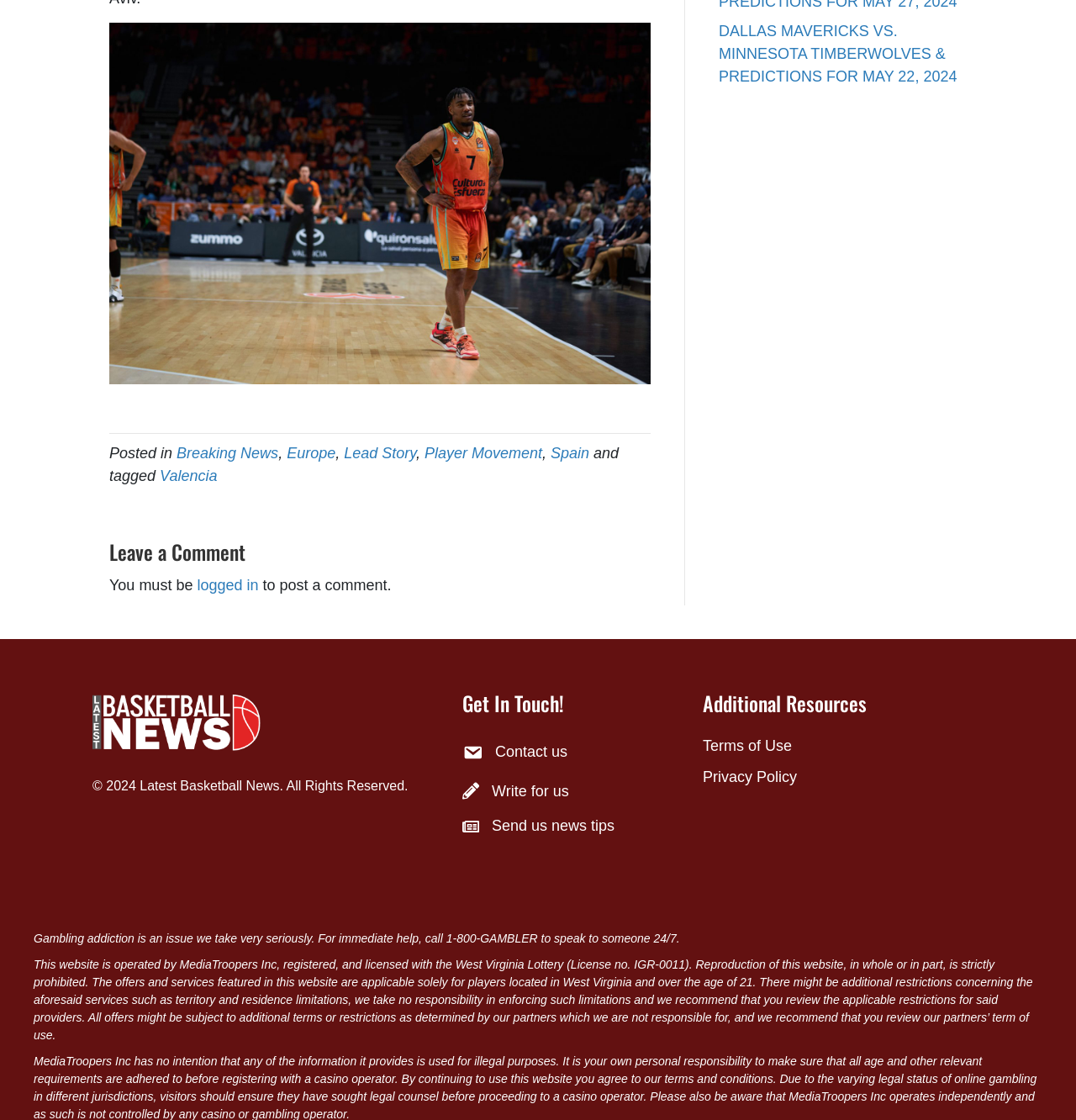Find the UI element described as: "Spain" and predict its bounding box coordinates. Ensure the coordinates are four float numbers between 0 and 1, [left, top, right, bottom].

[0.512, 0.397, 0.548, 0.412]